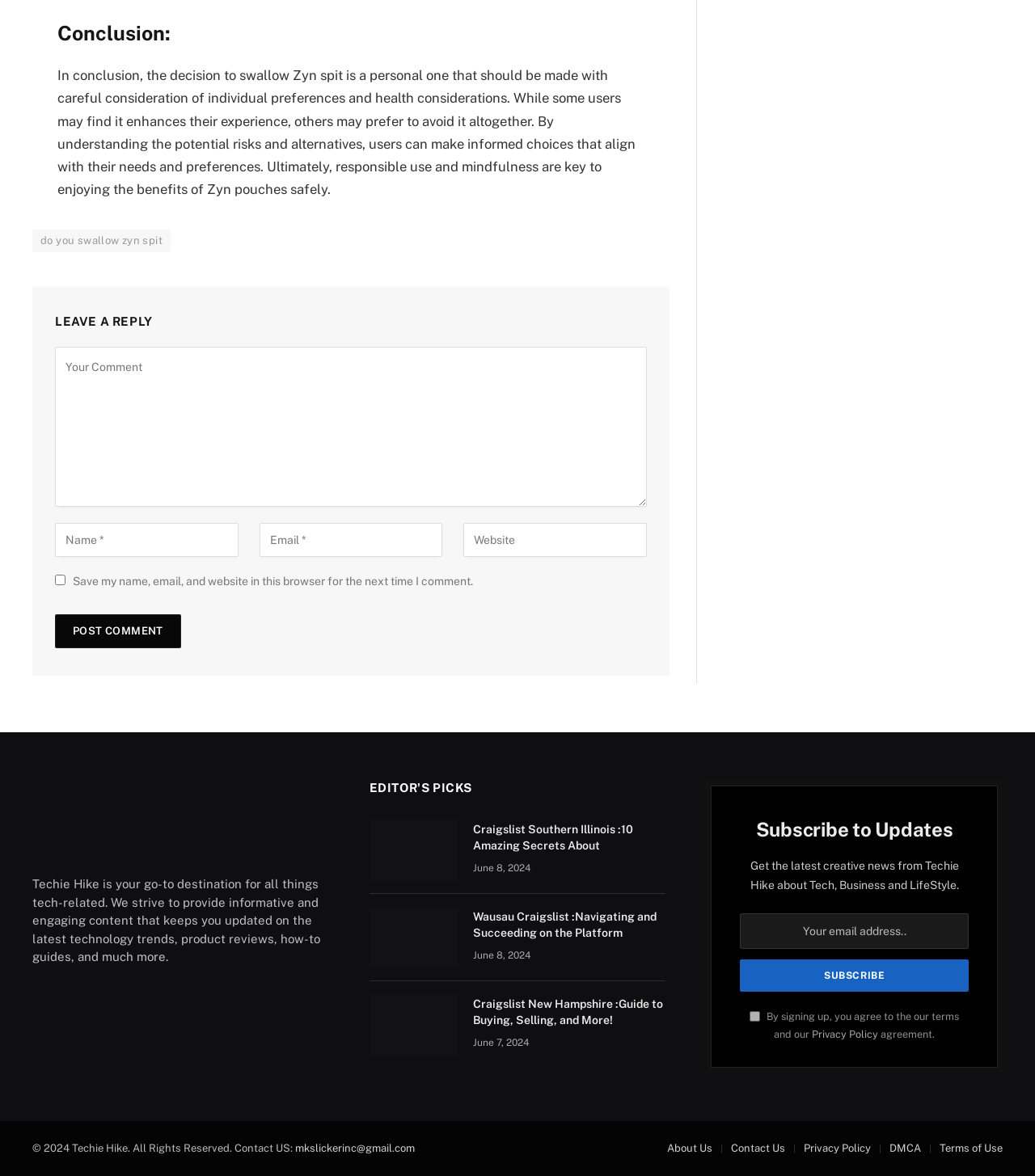Based on the image, please respond to the question with as much detail as possible:
What is the category of the articles in the 'EDITOR'S PICKS' section?

The category of the articles in the 'EDITOR'S PICKS' section is tech-related, as indicated by the website's description 'Techie Hike is your go-to destination for all things tech-related...' and the topics of the articles listed, such as Craigslist Southern Illinois and Wausau Craigslist.